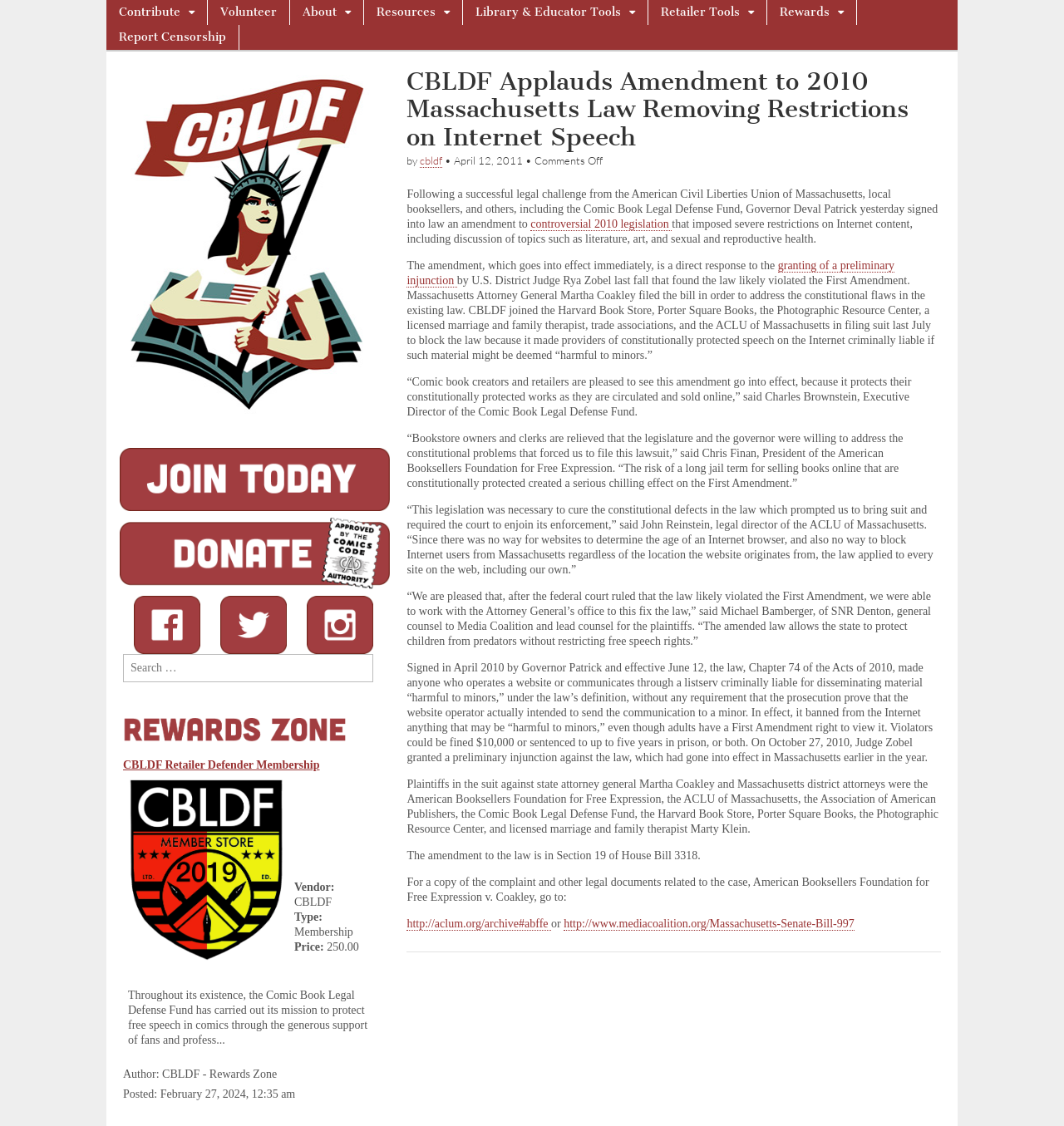Select the bounding box coordinates of the element I need to click to carry out the following instruction: "View the 'CBLDF Retailer Defender Membership' details".

[0.116, 0.674, 0.3, 0.685]